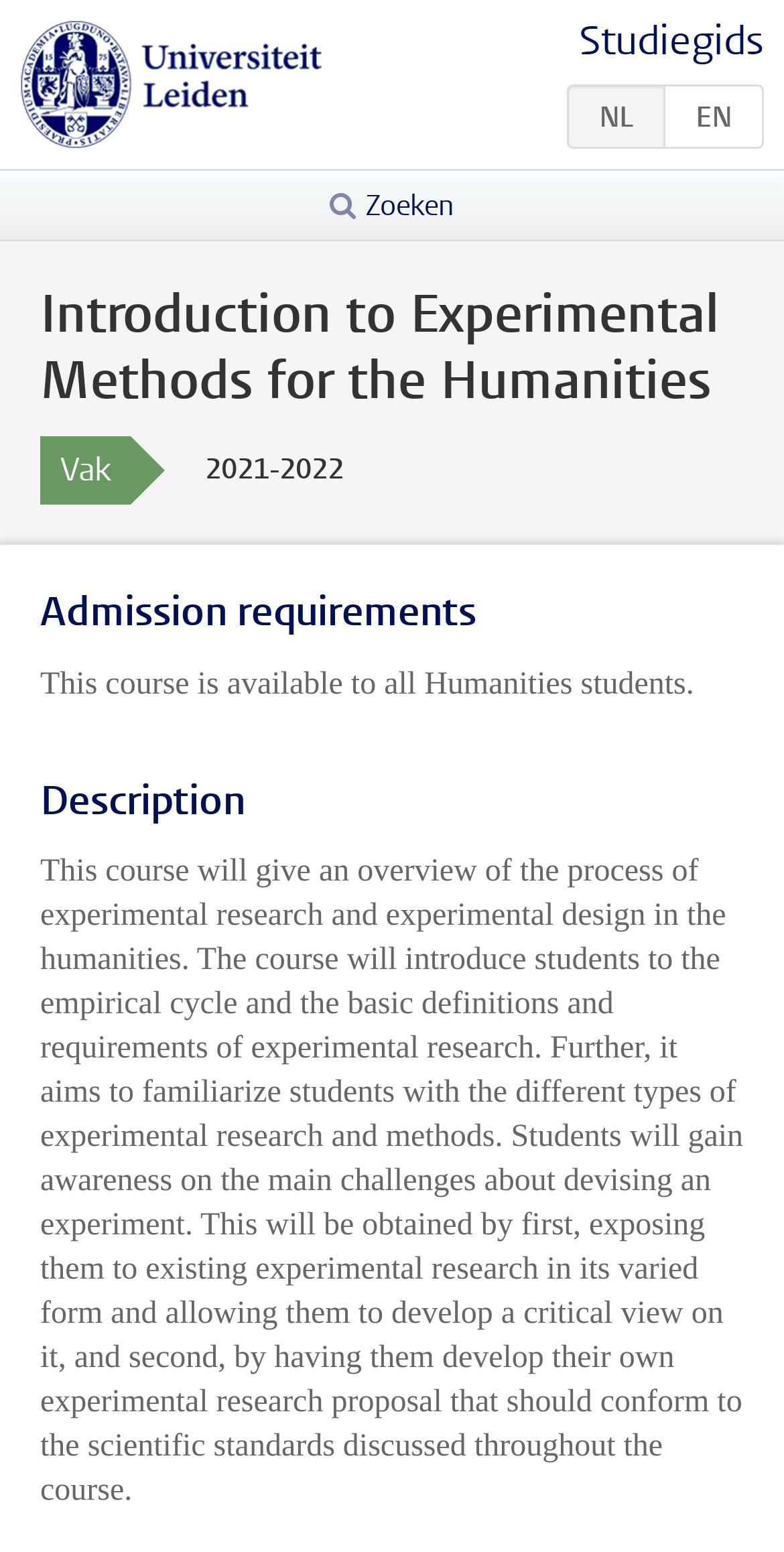Analyze the image and deliver a detailed answer to the question: What is the duration of the course?

The duration of the course is mentioned on the webpage as '2021-2022', which is likely to be the academic year or semester when the course is offered.